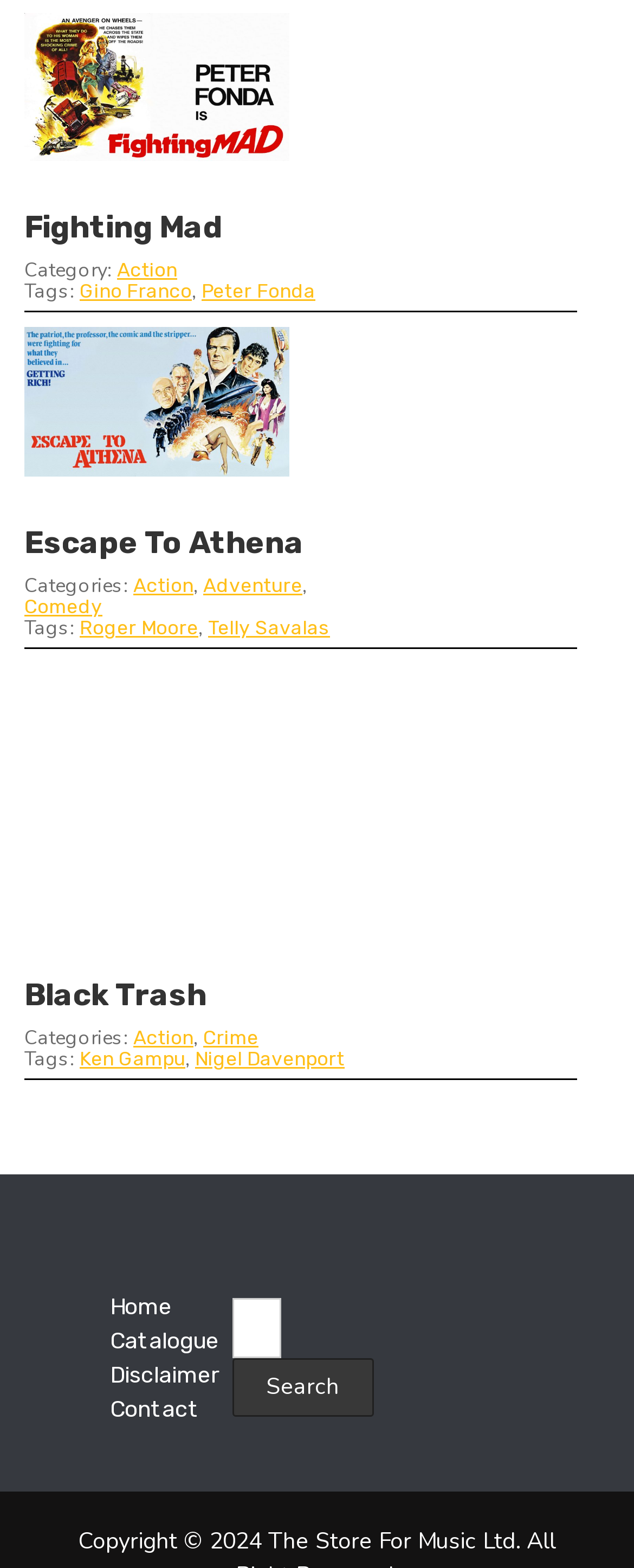Please find and report the bounding box coordinates of the element to click in order to perform the following action: "View Fighting Mad movie details". The coordinates should be expressed as four float numbers between 0 and 1, in the format [left, top, right, bottom].

[0.038, 0.131, 0.351, 0.161]